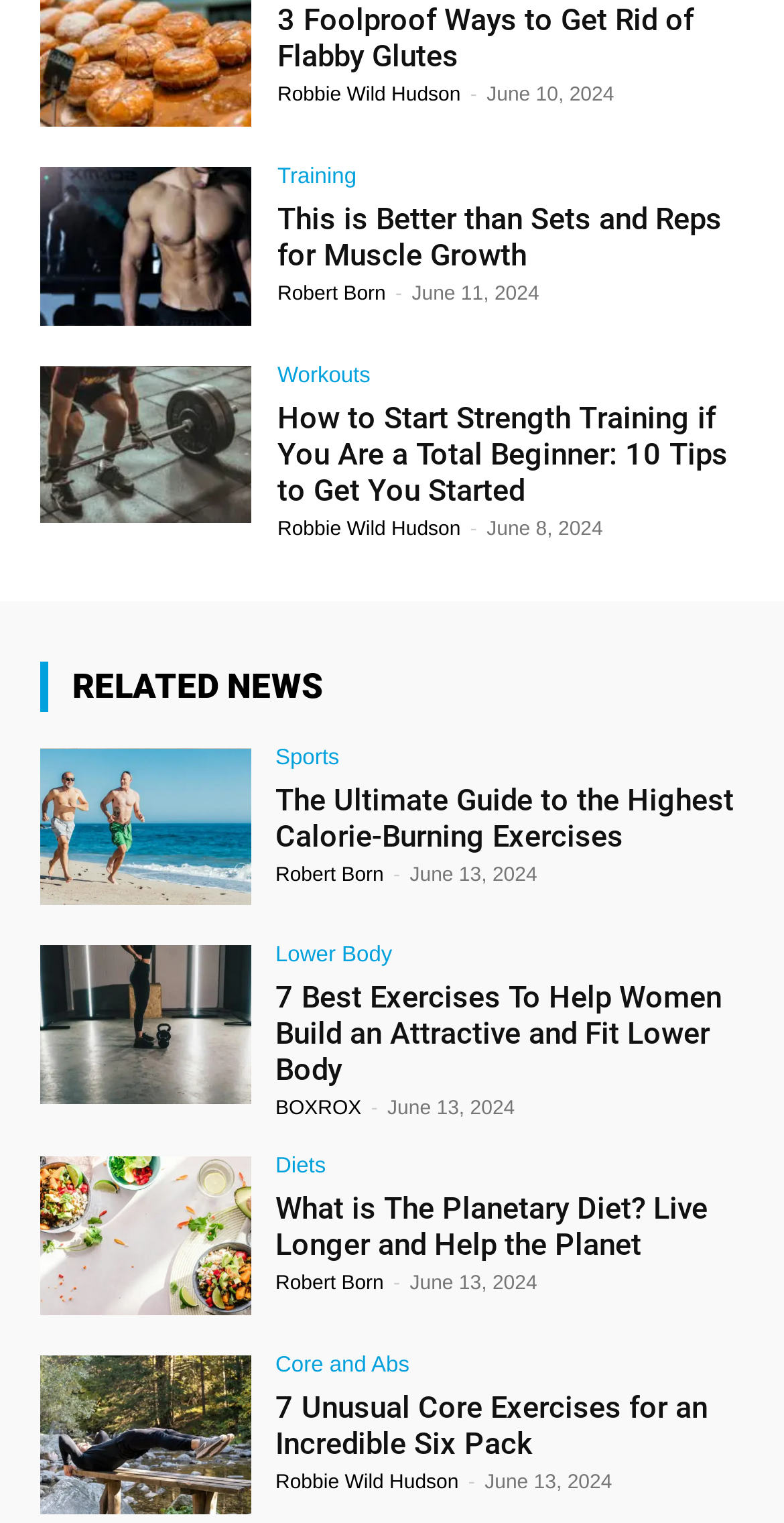Give a one-word or phrase response to the following question: What is the publication date of the article 'This is Better than Sets and Reps for Muscle Growth'?

June 11, 2024